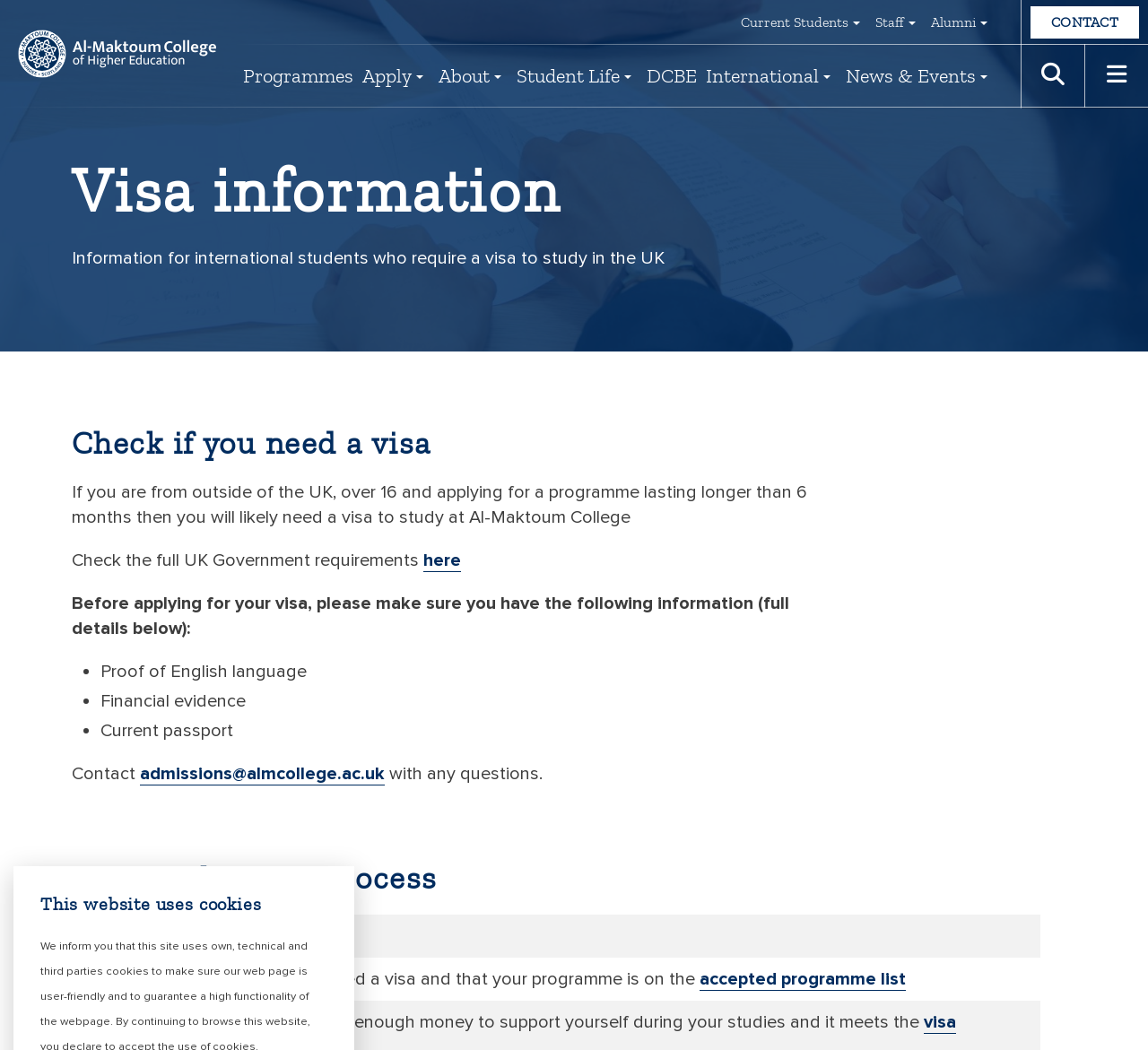Answer the question in a single word or phrase:
What type of students does this webpage provide information for?

International students